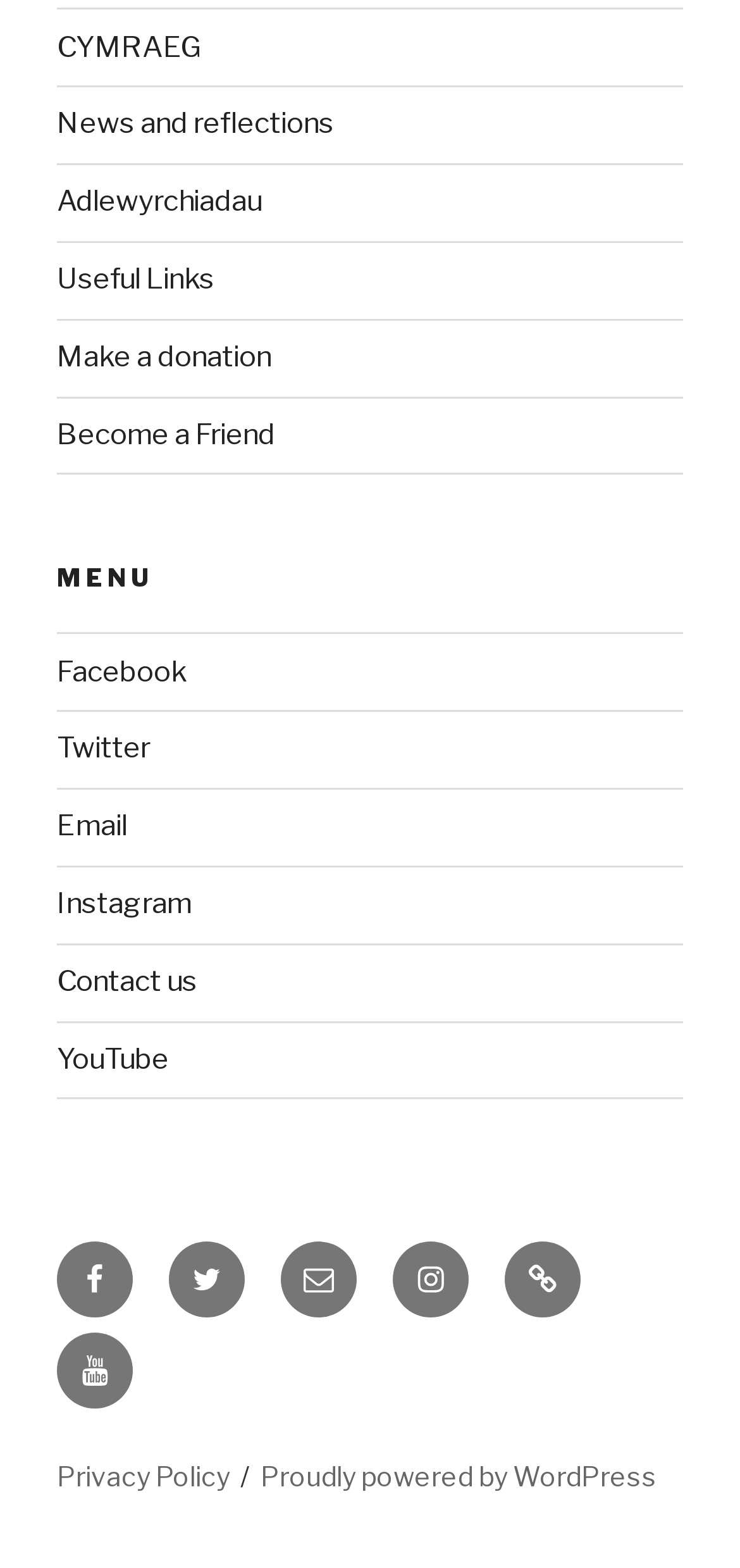Look at the image and write a detailed answer to the question: 
How many navigation sections are on the webpage?

I identified two navigation sections on the webpage, one is the main menu and the other is the footer social links menu.